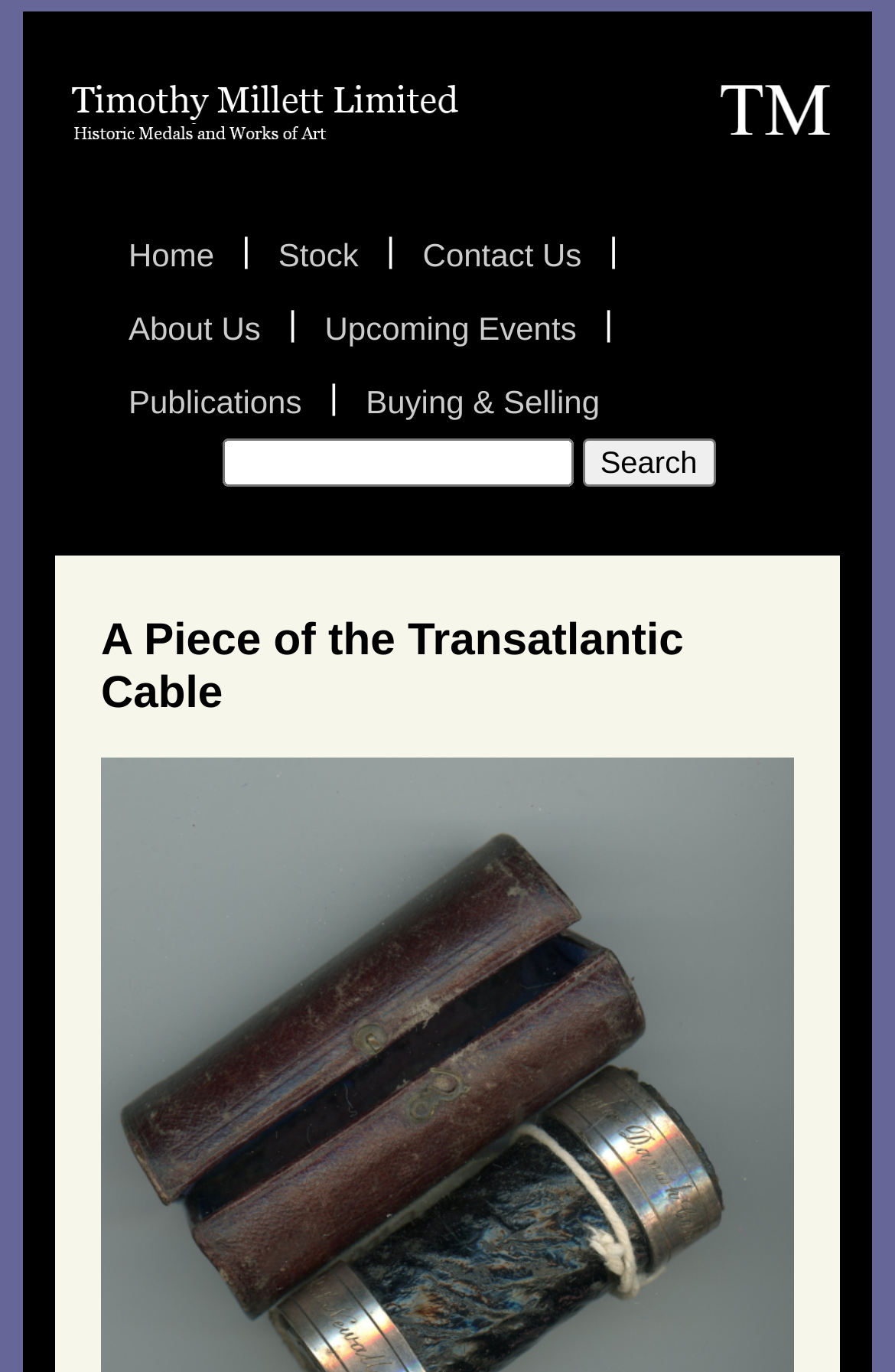Respond concisely with one word or phrase to the following query:
What is the purpose of the textbox?

Search